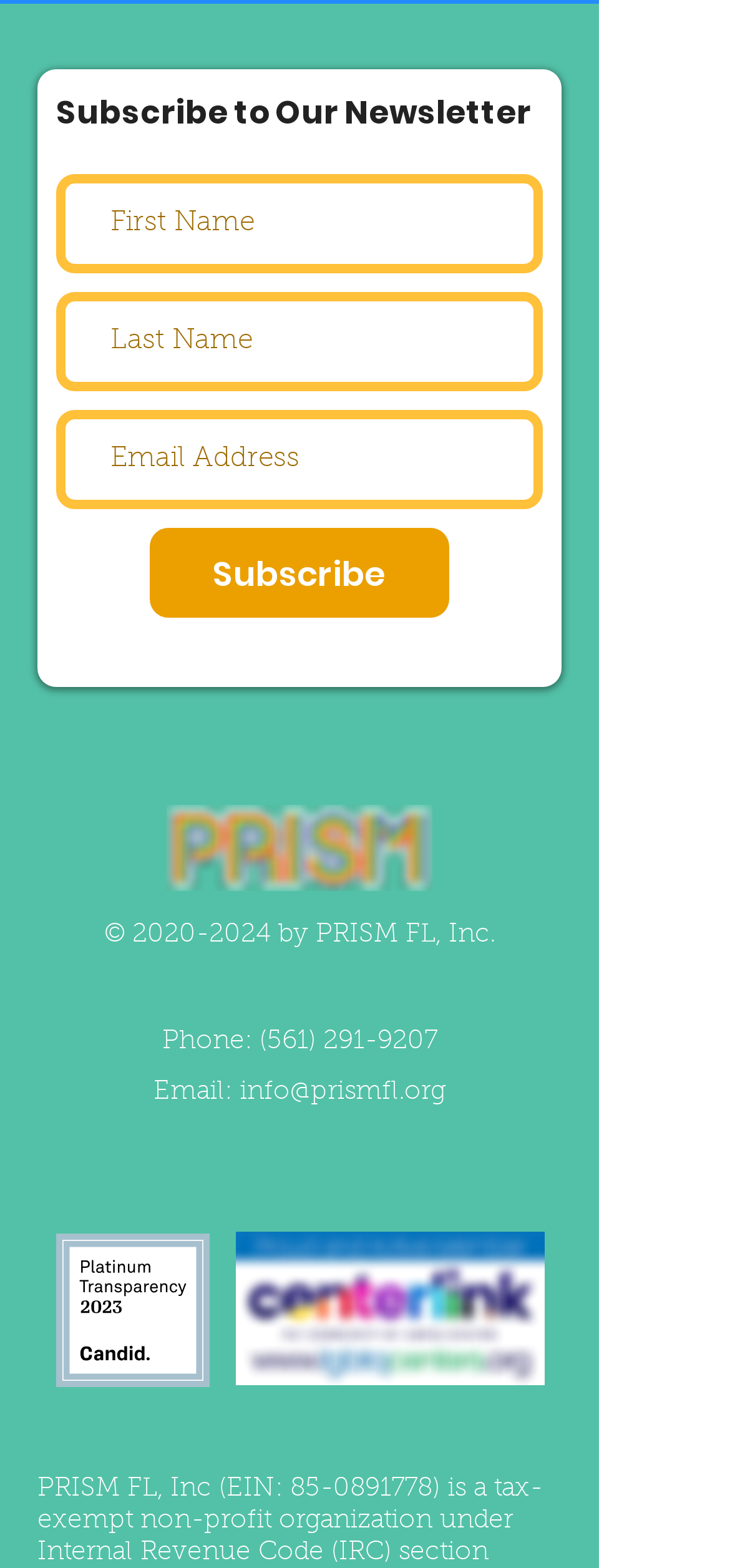Using the details from the image, please elaborate on the following question: What social media platforms does the organization have?

The social media section at the bottom of the webpage has links to various social media platforms, including Discord, TikTok, X, Youtube, Instagram, and Facebook. This suggests that the organization has a presence on these platforms.